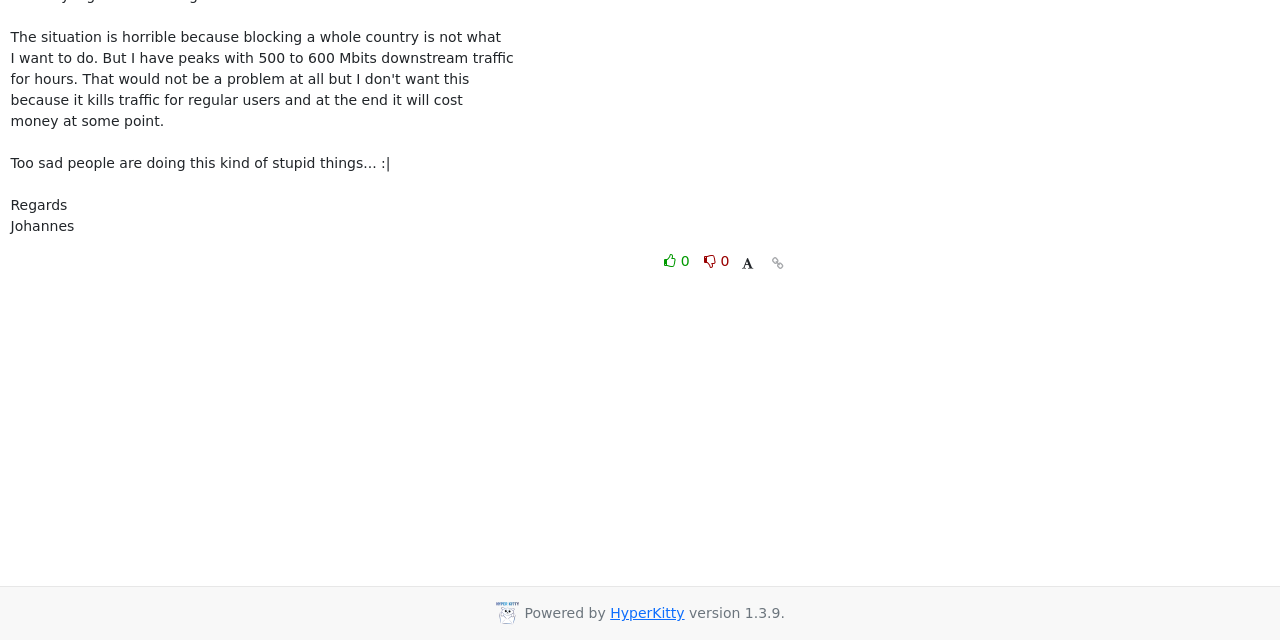Locate the bounding box coordinates of the UI element described by: "title="Permalink for this message"". Provide the coordinates as four float numbers between 0 and 1, formatted as [left, top, right, bottom].

[0.6, 0.392, 0.617, 0.431]